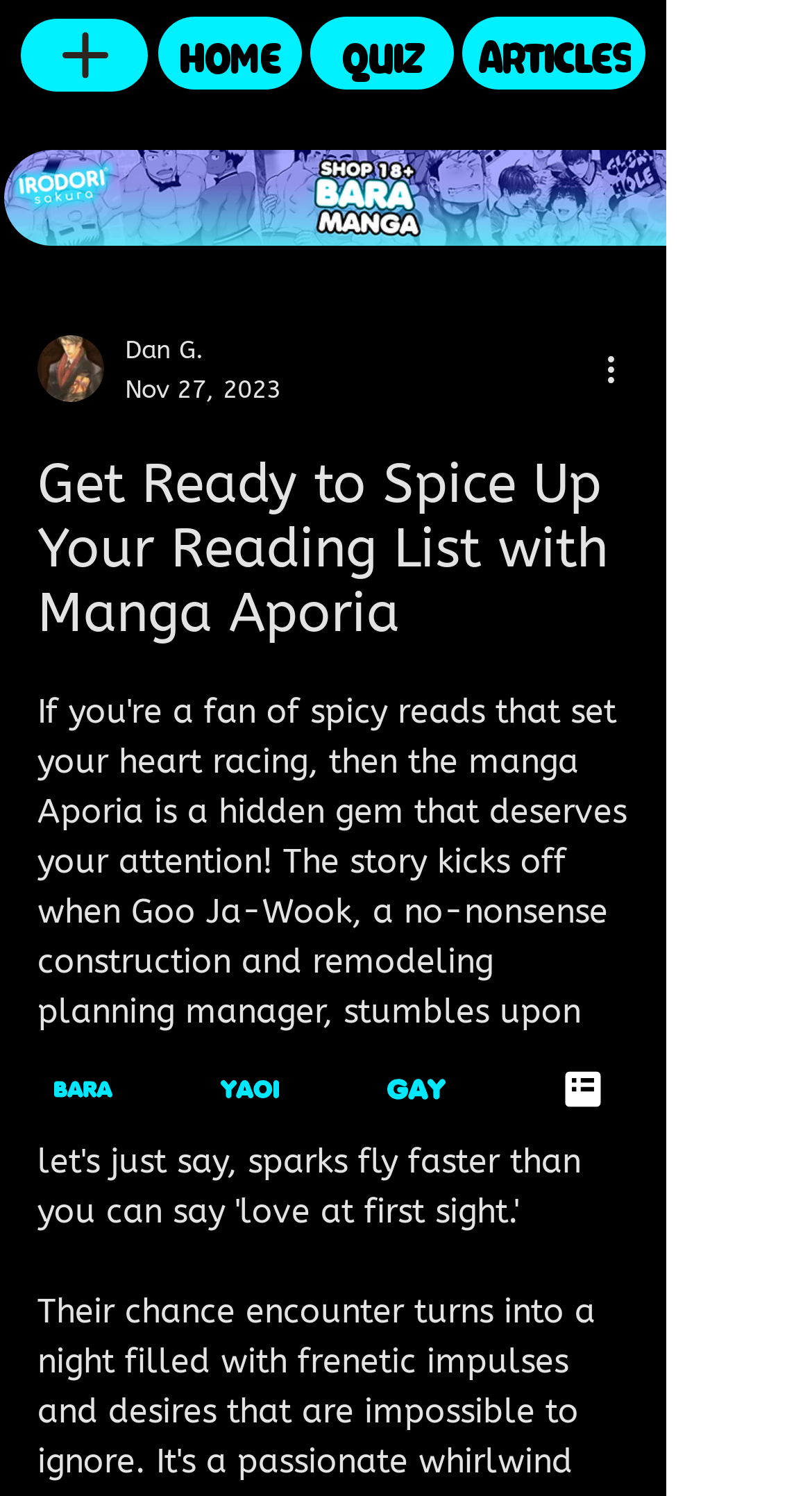Locate the bounding box coordinates of the area where you should click to accomplish the instruction: "Open the navigation menu".

[0.026, 0.013, 0.182, 0.061]